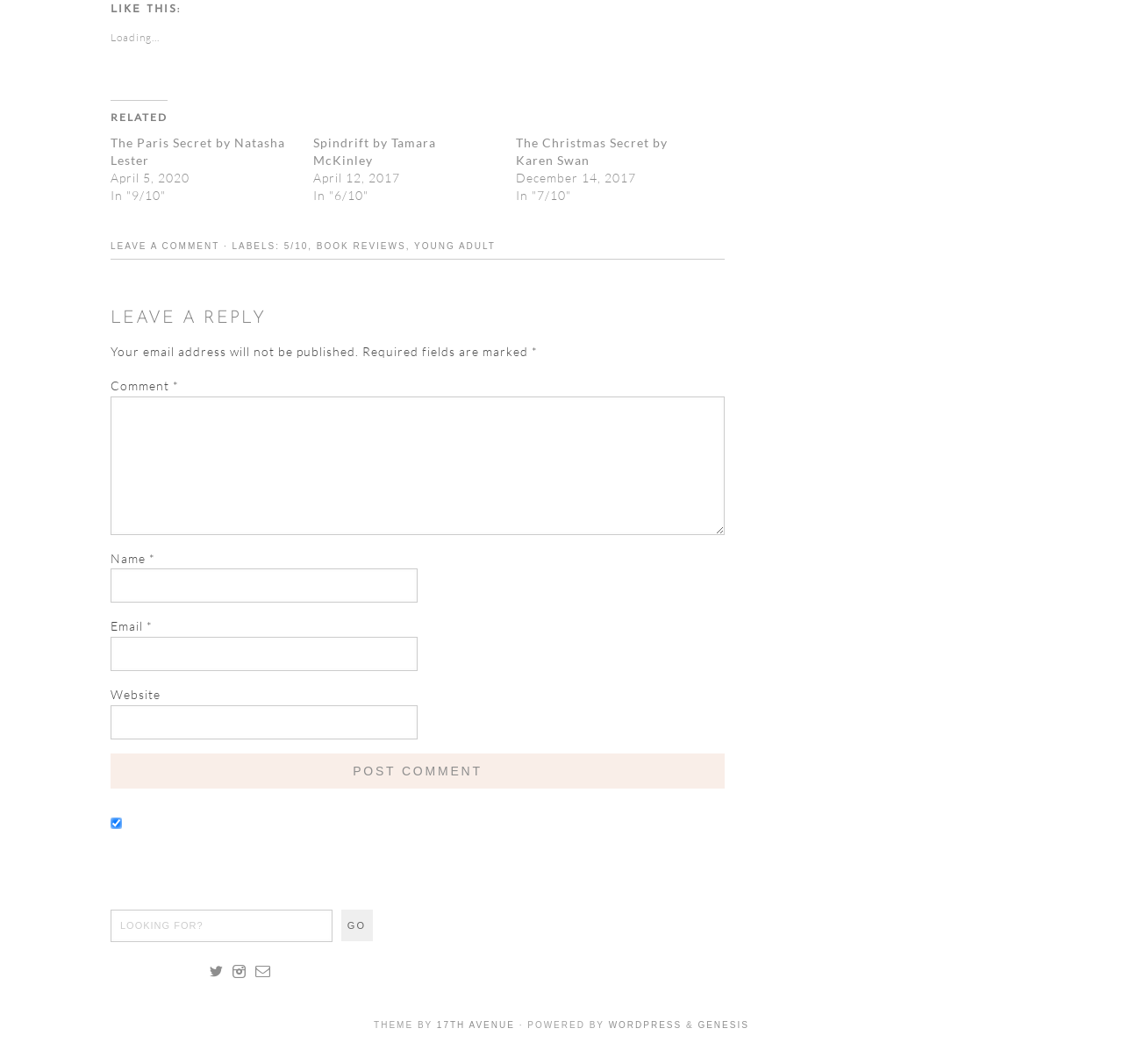Can you find the bounding box coordinates for the element to click on to achieve the instruction: "Click on a related link"?

[0.098, 0.127, 0.254, 0.157]